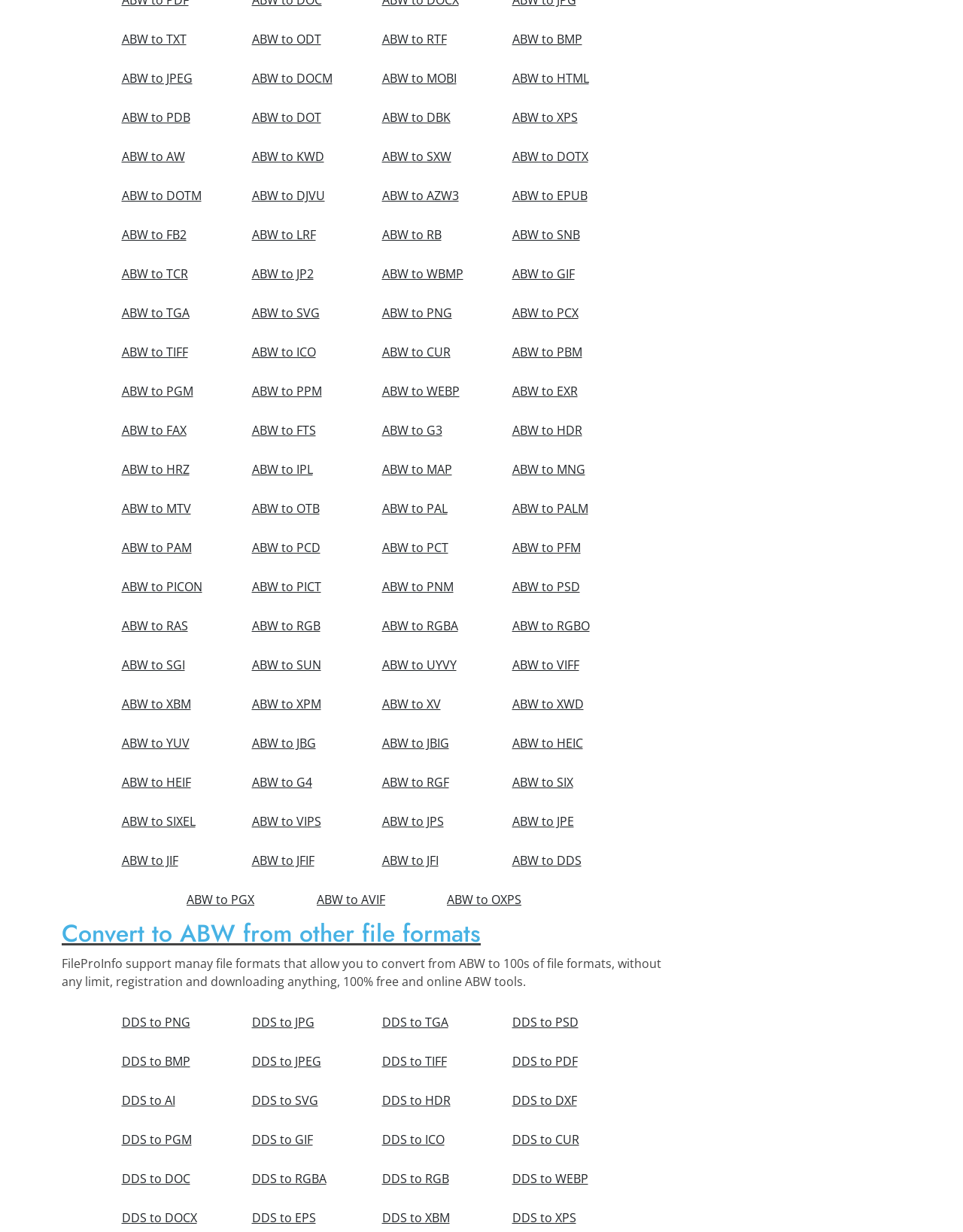Provide a one-word or one-phrase answer to the question:
What is the vertical position of the 'ABW to JPEG' link?

Second row